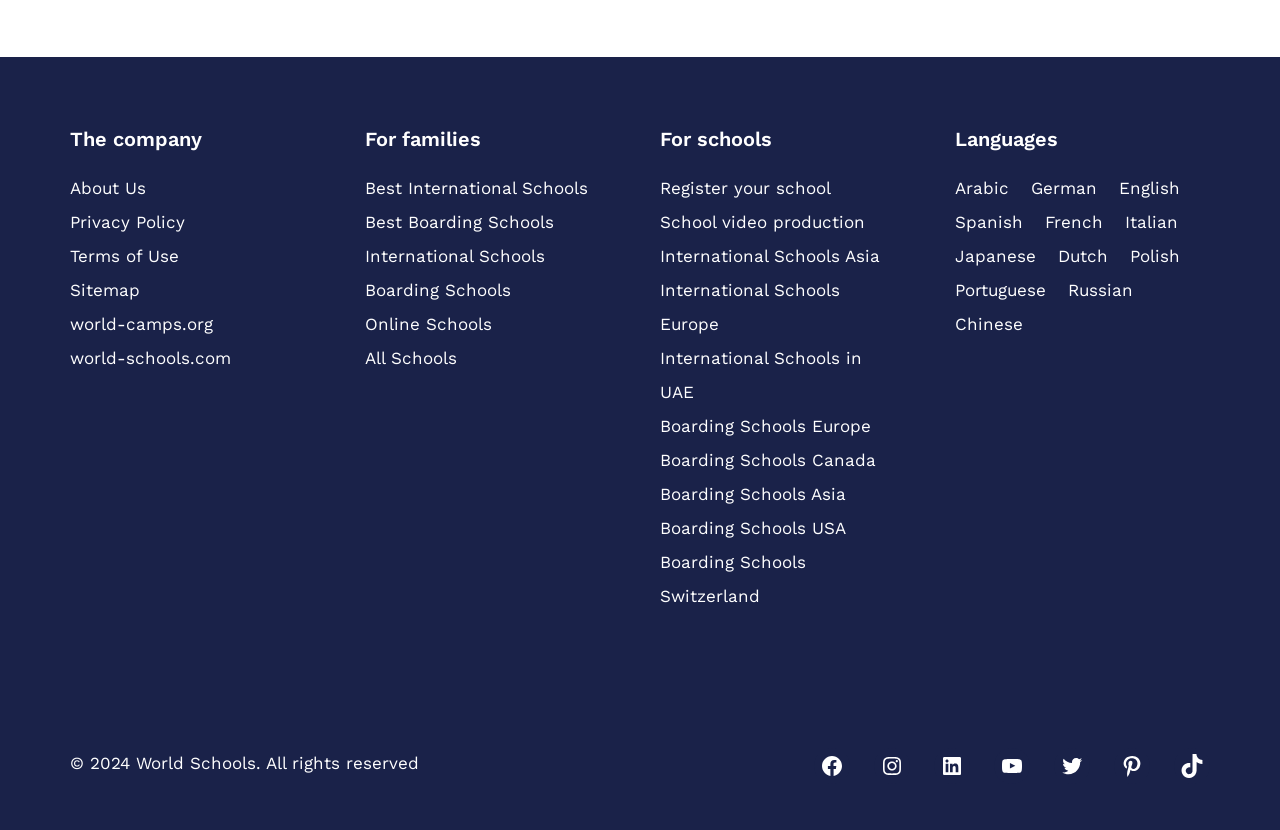Identify the bounding box coordinates necessary to click and complete the given instruction: "Follow on Facebook".

[0.636, 0.902, 0.664, 0.945]